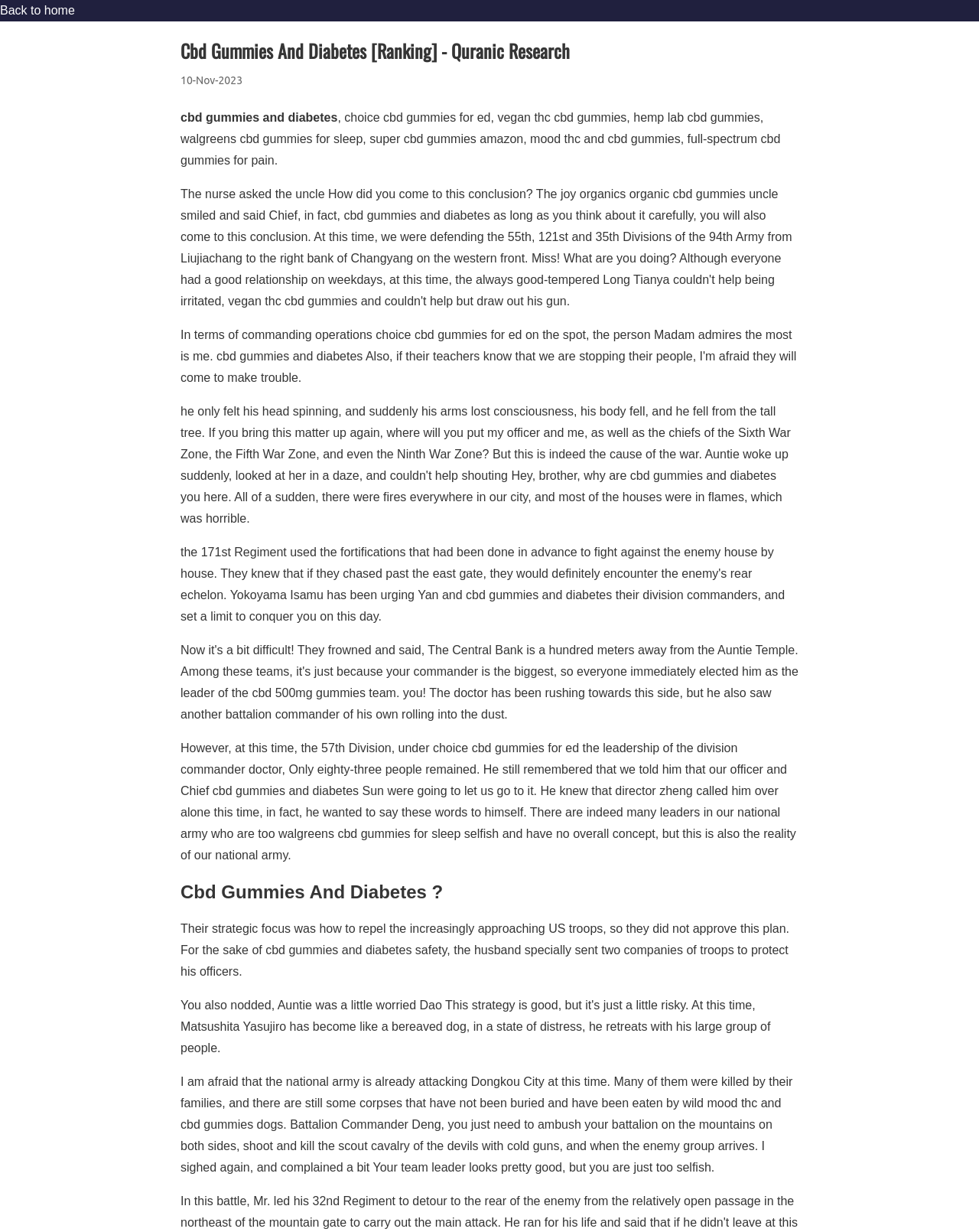Provide a one-word or short-phrase answer to the question:
What is the topic of the article?

Cbd Gummies And Diabetes